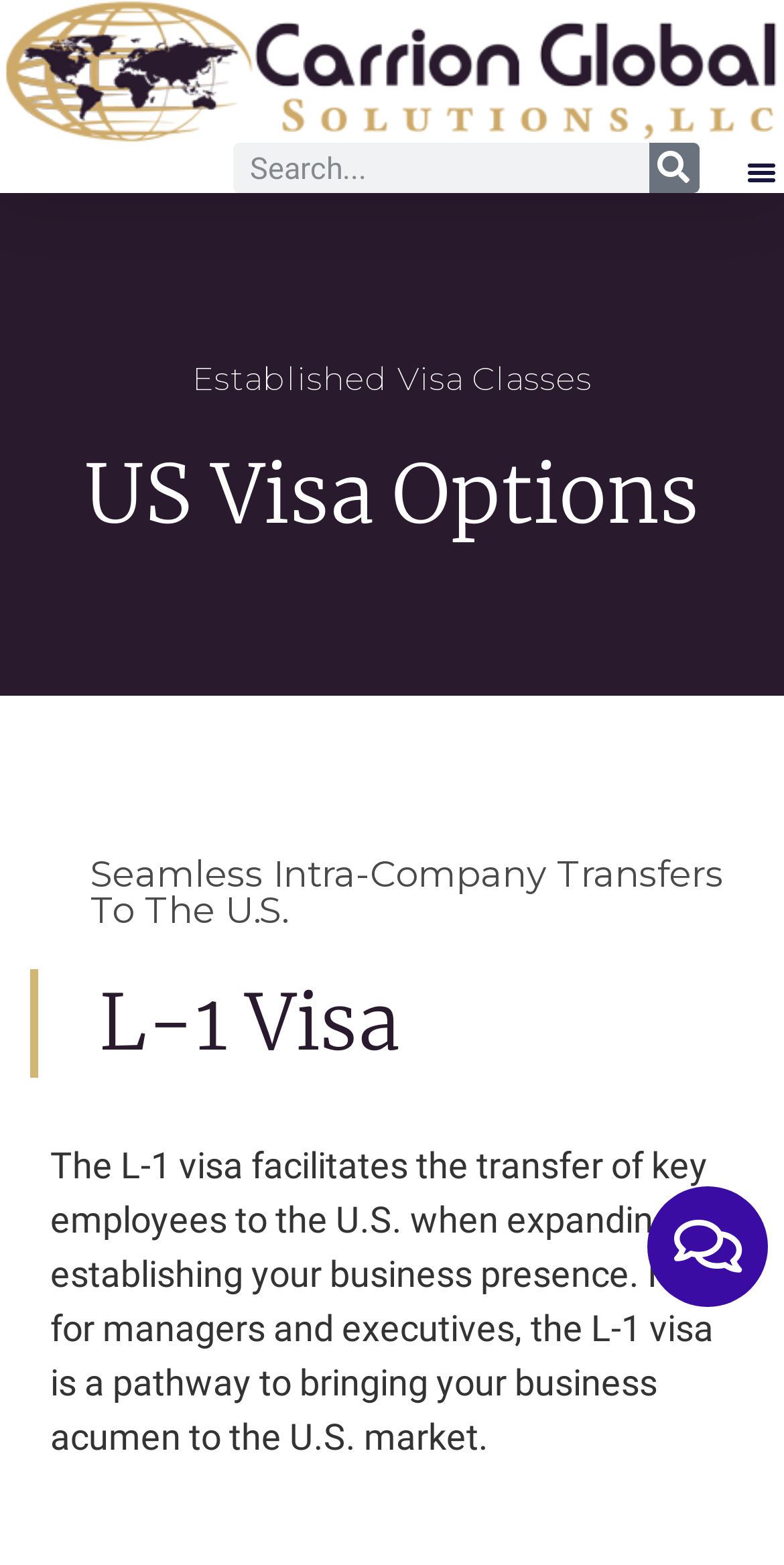What is the purpose of the L-1 visa?
Look at the image and provide a detailed response to the question.

Based on the webpage, the L-1 visa facilitates the transfer of key employees to the U.S. when expanding or establishing a business presence, ideal for managers and executives.